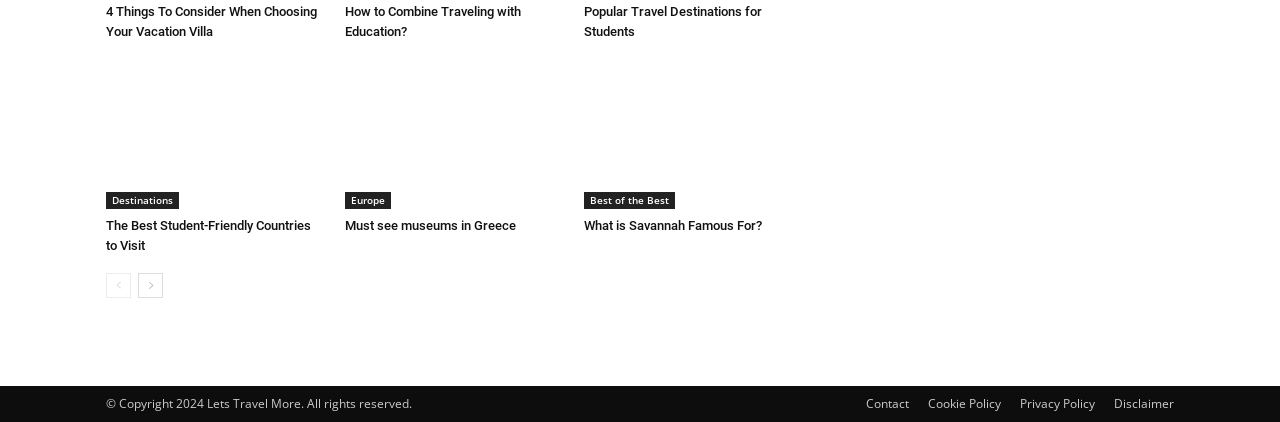What is the destination mentioned in the third heading?
Give a detailed and exhaustive answer to the question.

The third heading is 'Popular Travel Destinations for Students', which implies that the destination is related to students.